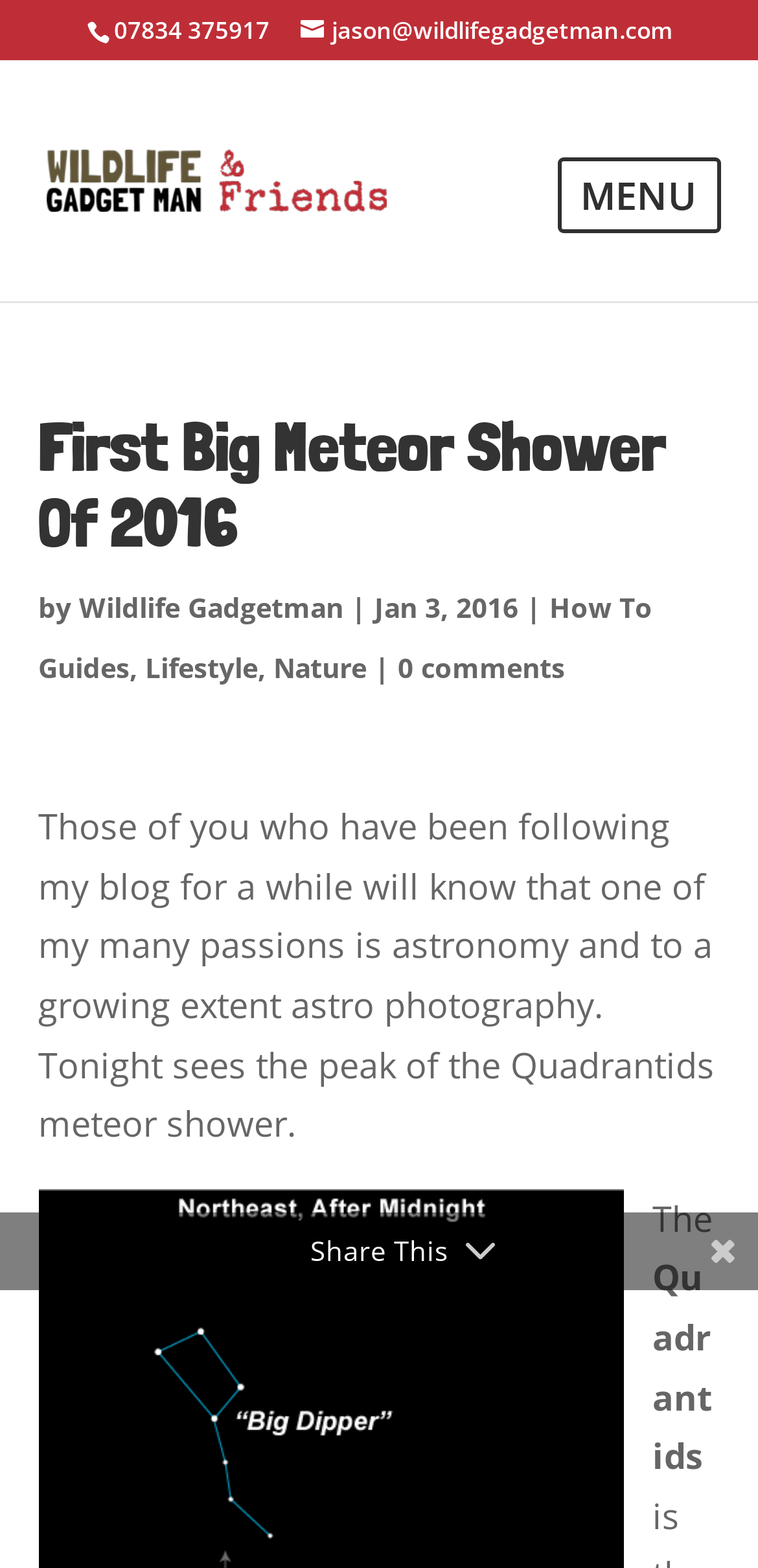Based on the provided description, "name="s" placeholder="Search …" title="Search for:"", find the bounding box of the corresponding UI element in the screenshot.

[0.463, 0.038, 0.823, 0.04]